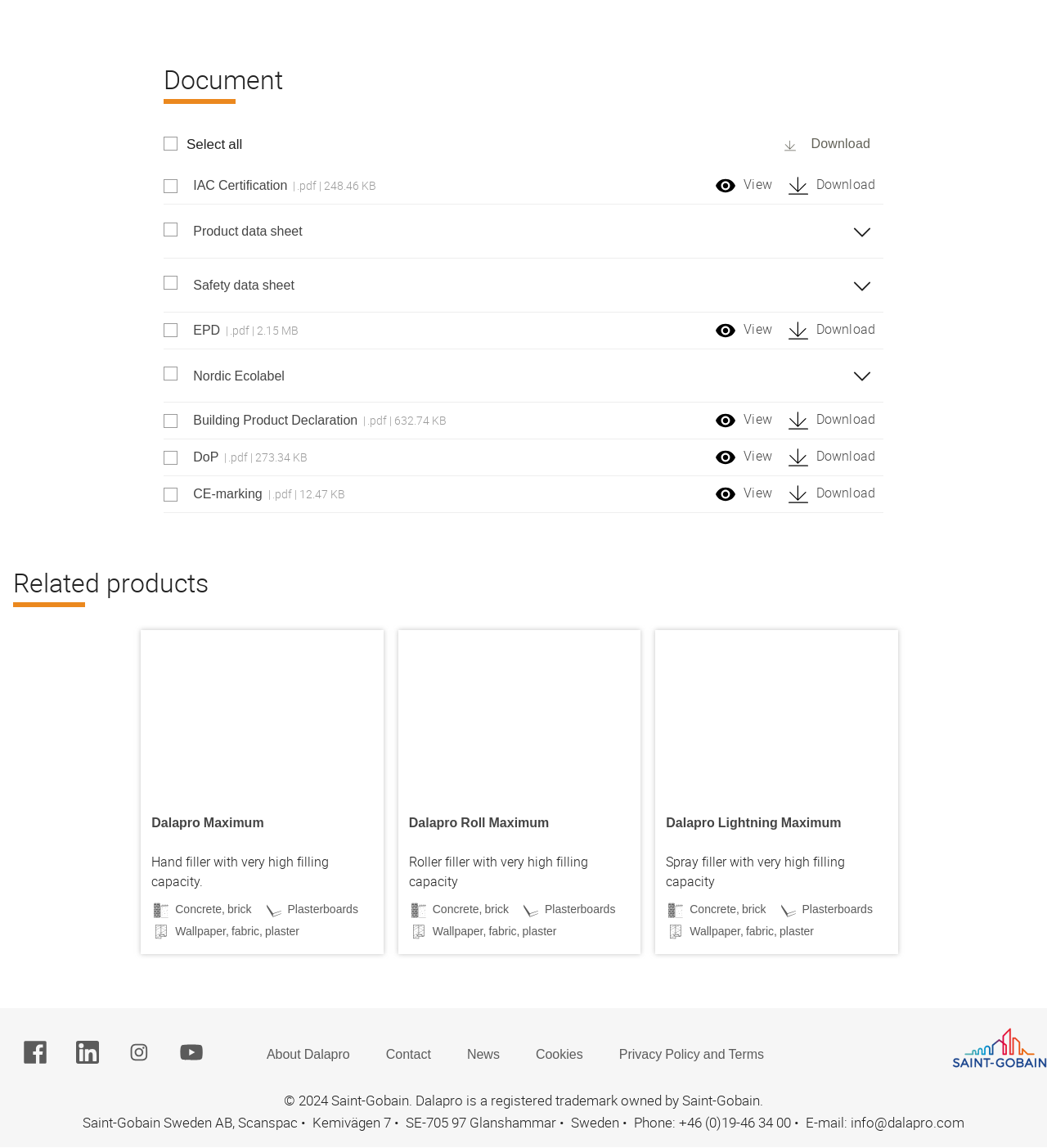Based on the image, give a detailed response to the question: What is the purpose of the 'Dalapro Maximum' product?

The purpose of the 'Dalapro Maximum' product is a hand filler, which is indicated by the StaticText element with the text 'Hand filler with very high filling capacity'.